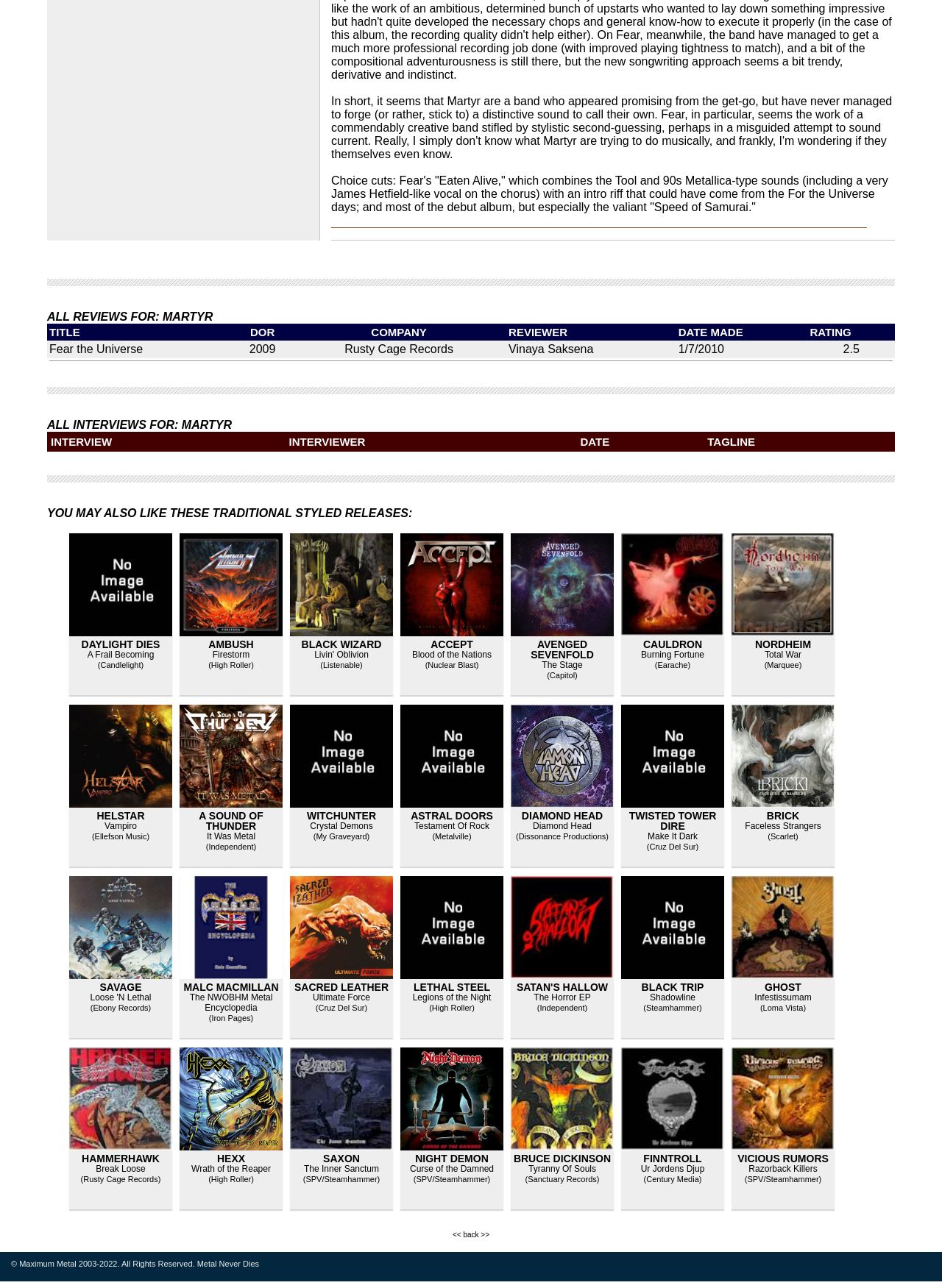Could you highlight the region that needs to be clicked to execute the instruction: "Read the review of 'BLACK WIZARD'"?

[0.32, 0.496, 0.405, 0.505]